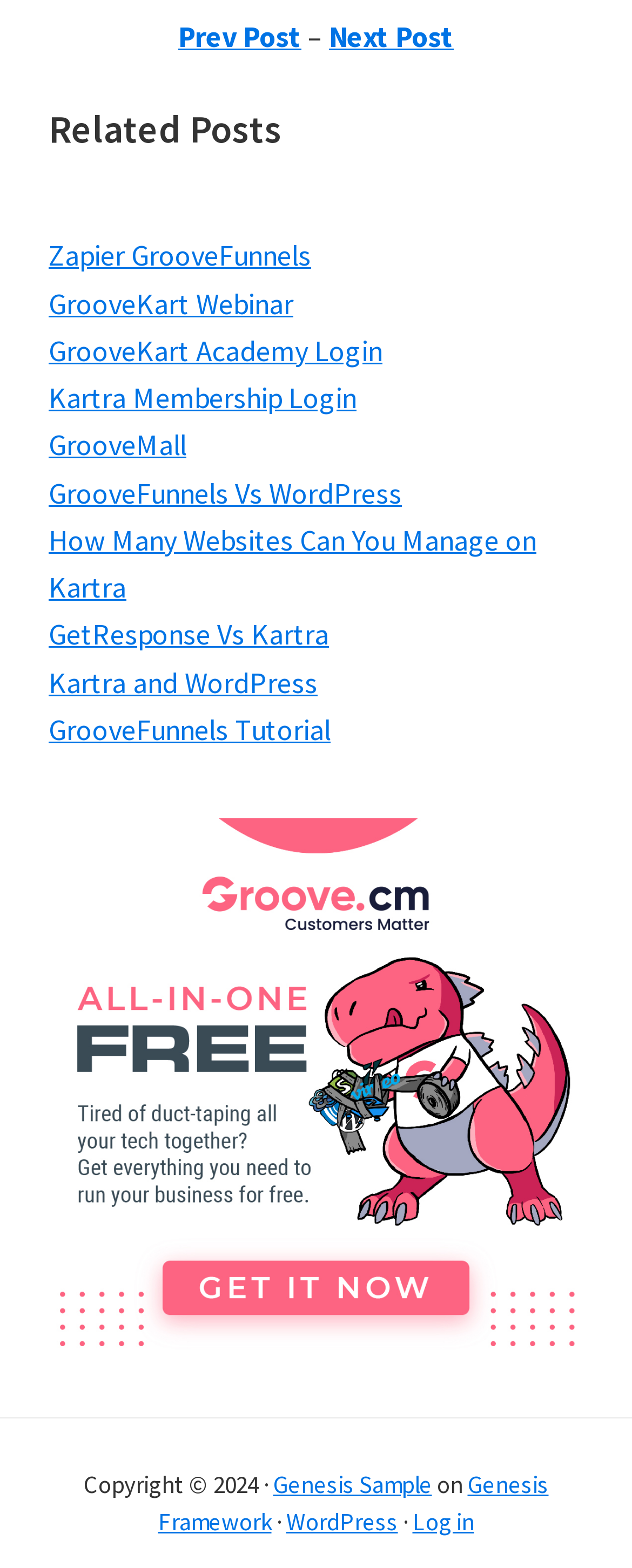Find the bounding box coordinates of the element to click in order to complete this instruction: "Click on Prev Post". The bounding box coordinates must be four float numbers between 0 and 1, denoted as [left, top, right, bottom].

[0.282, 0.012, 0.477, 0.036]